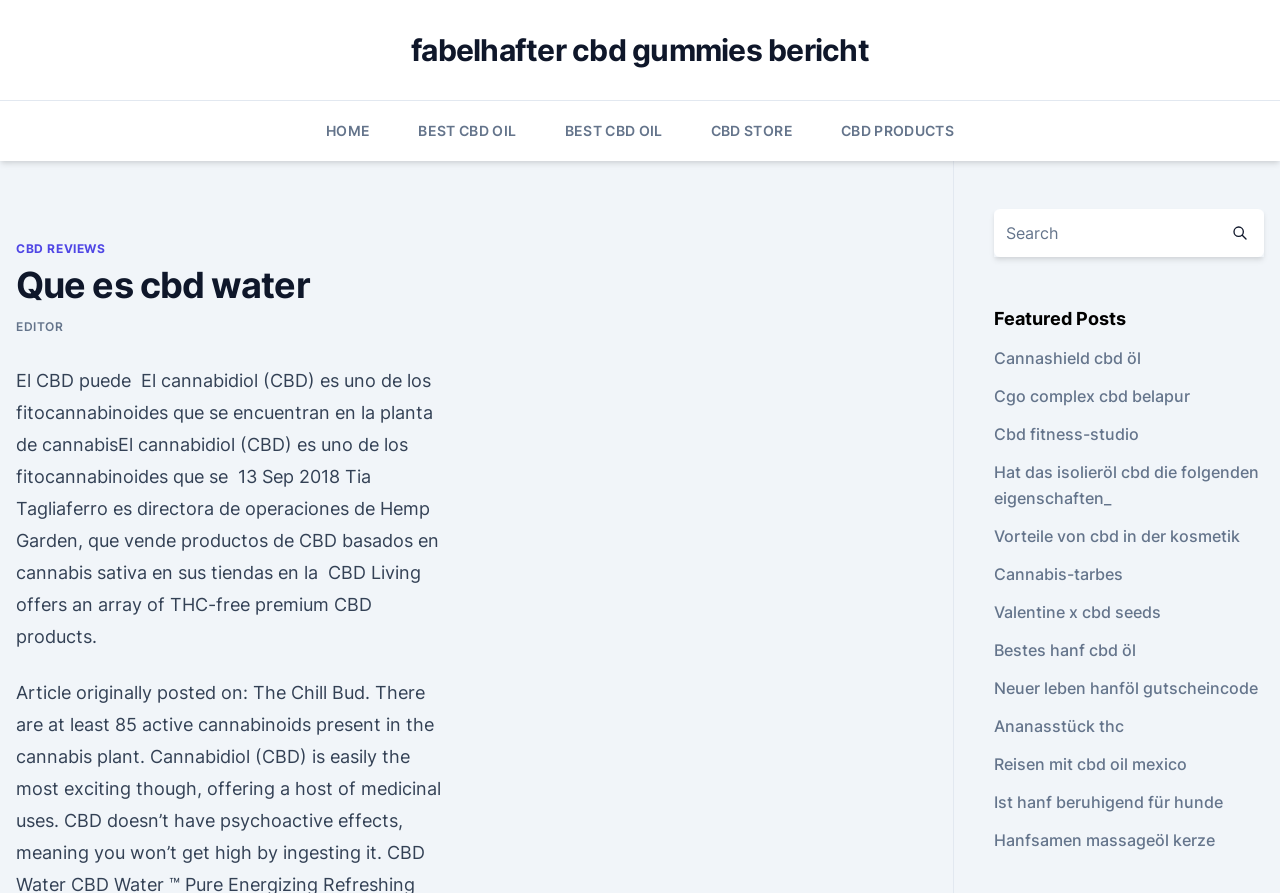Please determine the bounding box of the UI element that matches this description: Ananasstück thc. The coordinates should be given as (top-left x, top-left y, bottom-right x, bottom-right y), with all values between 0 and 1.

[0.776, 0.802, 0.878, 0.824]